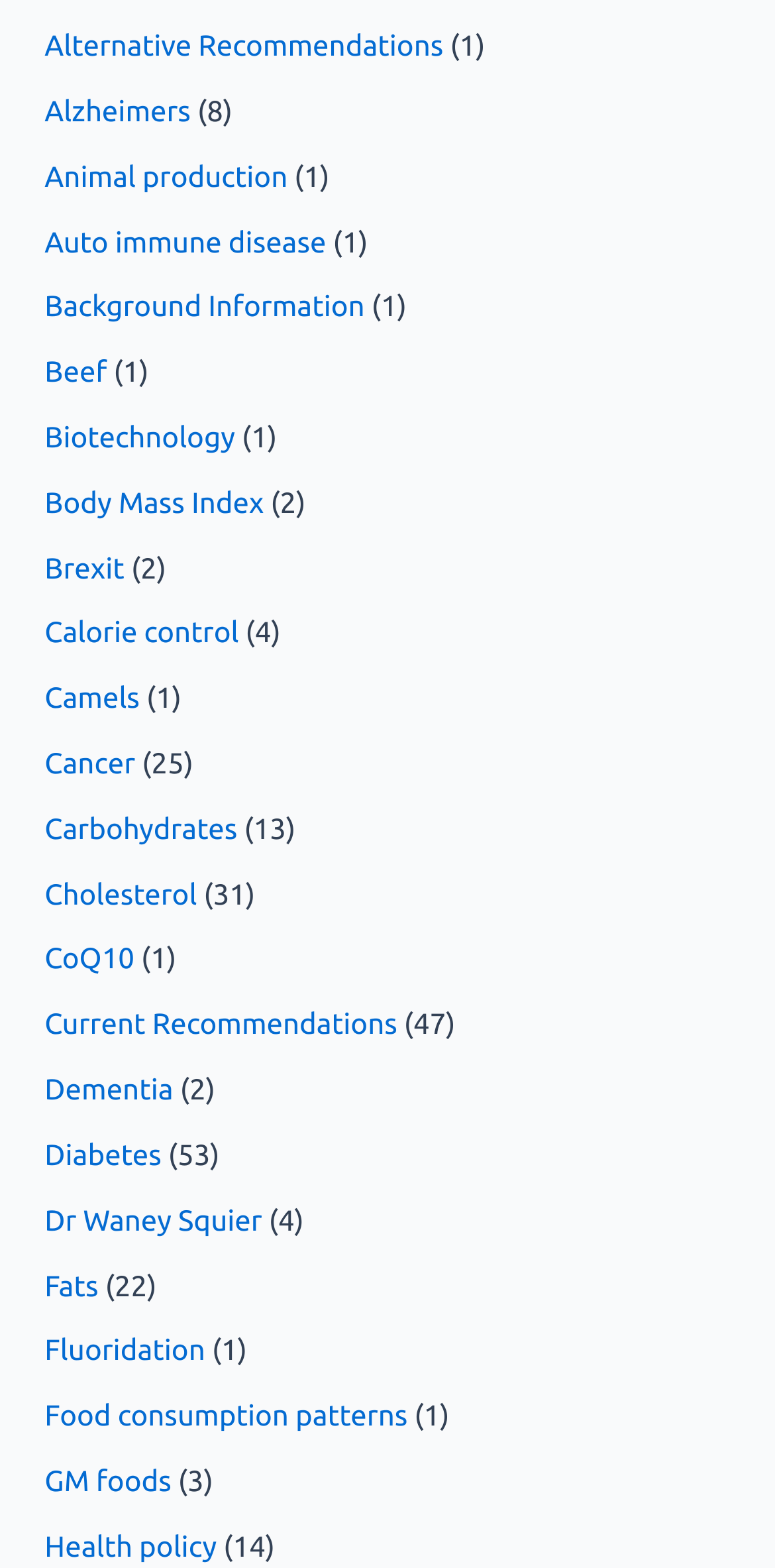Highlight the bounding box coordinates of the element that should be clicked to carry out the following instruction: "View information on Alzheimer's". The coordinates must be given as four float numbers ranging from 0 to 1, i.e., [left, top, right, bottom].

[0.058, 0.059, 0.246, 0.081]